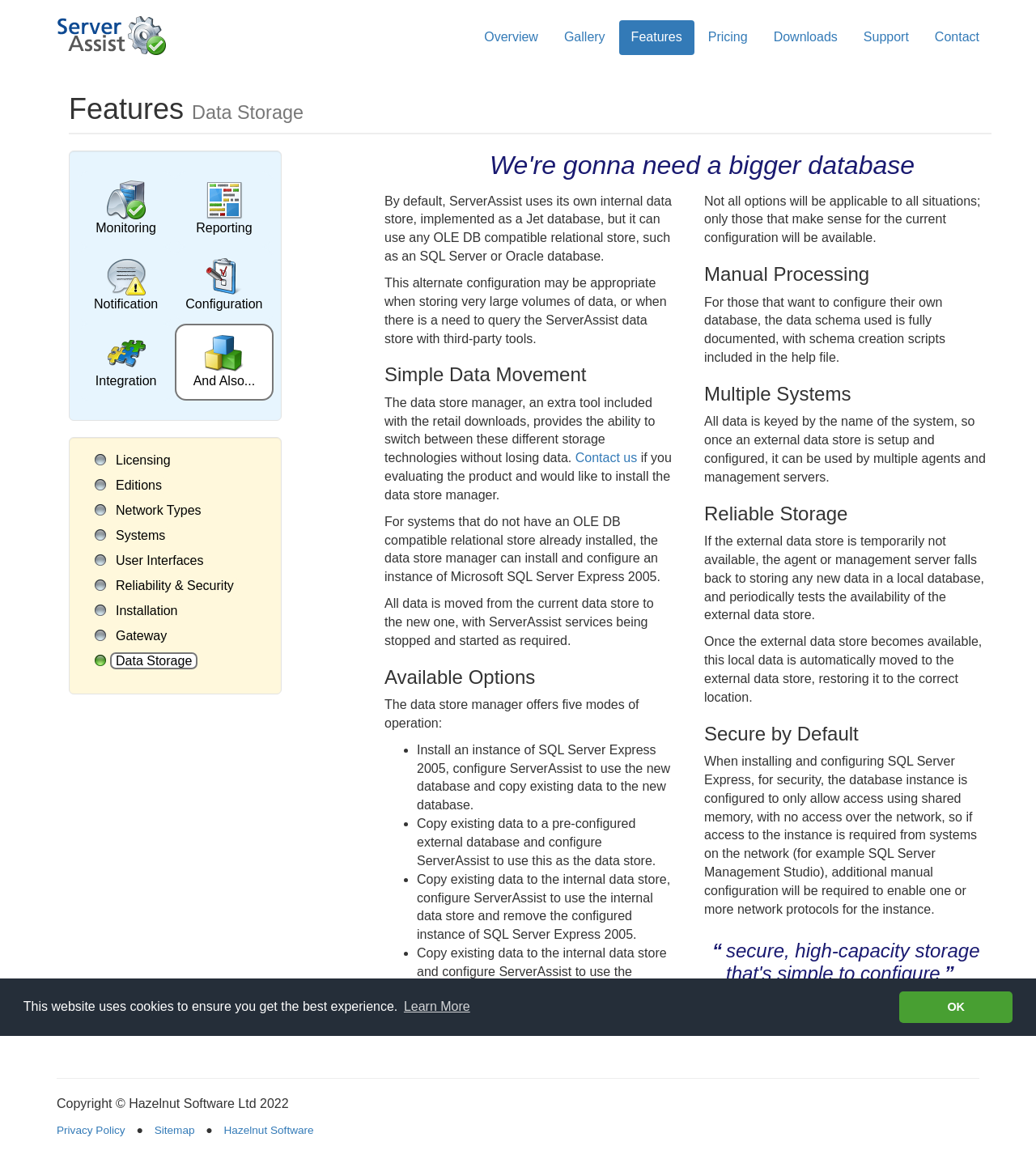Locate the bounding box coordinates of the element you need to click to accomplish the task described by this instruction: "Click Home".

[0.043, 0.003, 0.172, 0.038]